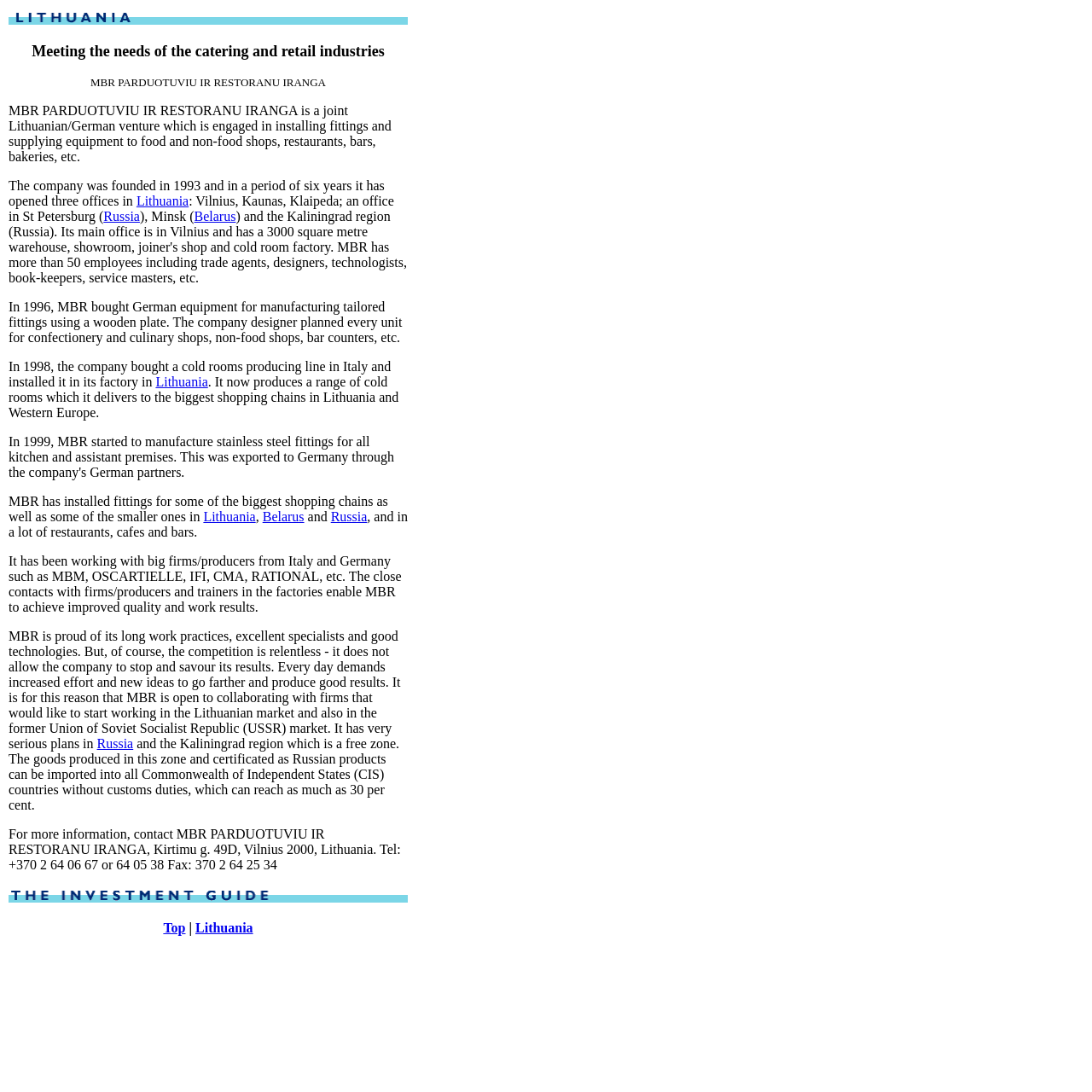Specify the bounding box coordinates of the area that needs to be clicked to achieve the following instruction: "Click the link to Lithuania".

[0.125, 0.177, 0.173, 0.191]